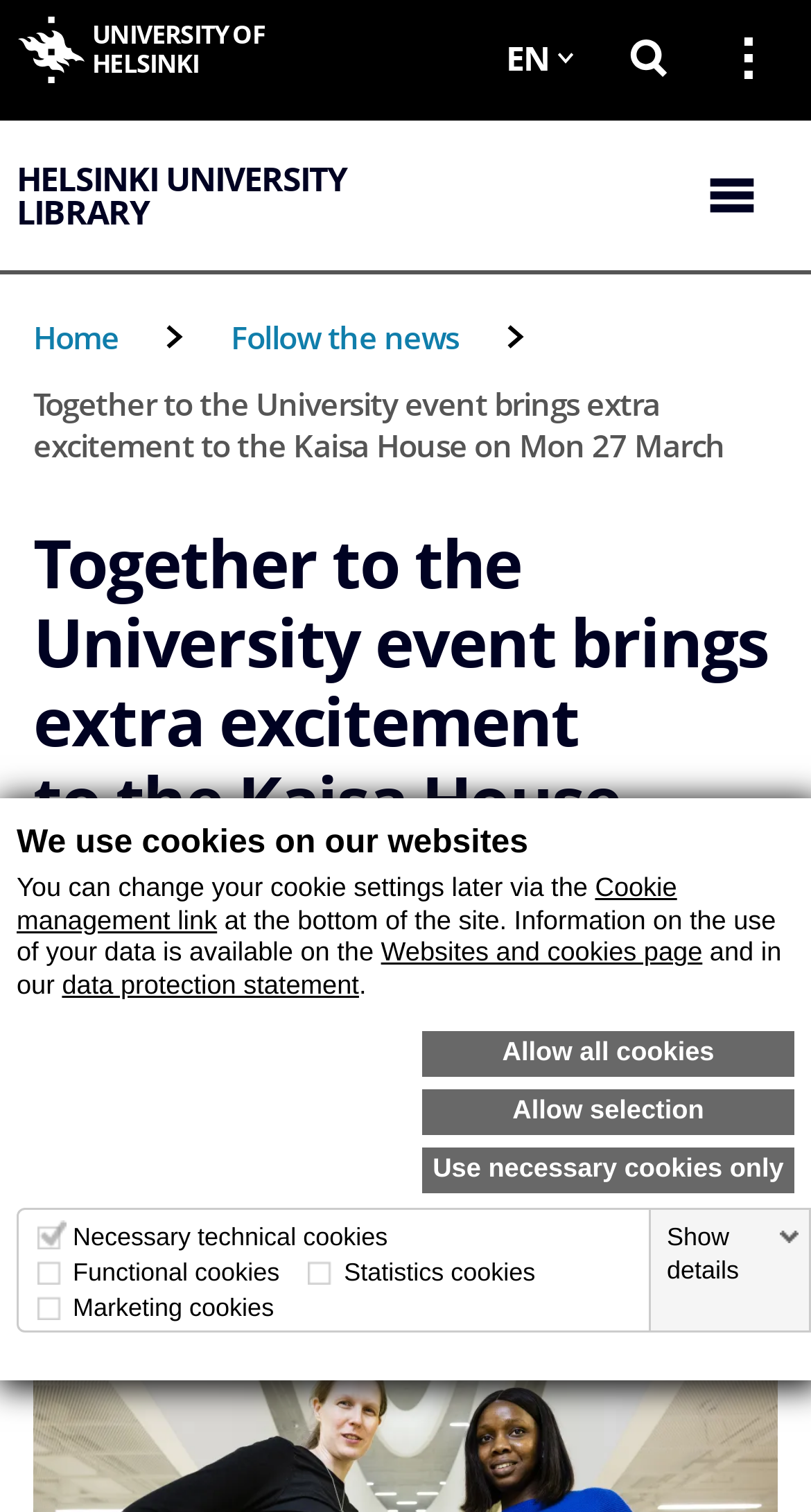Please determine the bounding box coordinates for the element that should be clicked to follow these instructions: "View the 'Together to the University event brings extra excitement to the Kaisa House on Mon 27 March' page".

[0.041, 0.253, 0.959, 0.308]